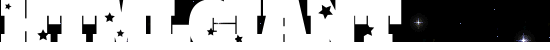Generate a detailed explanation of the scene depicted in the image.

The image features a stylized text logo for "HTMLGIANT," showcasing a modern and artistic design. The text is adorned with decorative stars, enhancing its visual appeal and aligning with contemporary web aesthetics. This logo likely represents the platform's creative engagement with literature and culture, making it a distinctive symbol for the website's identity. The overall design reflects an emphasis on creativity and expression, resonating with the themes explored within the blog's content.